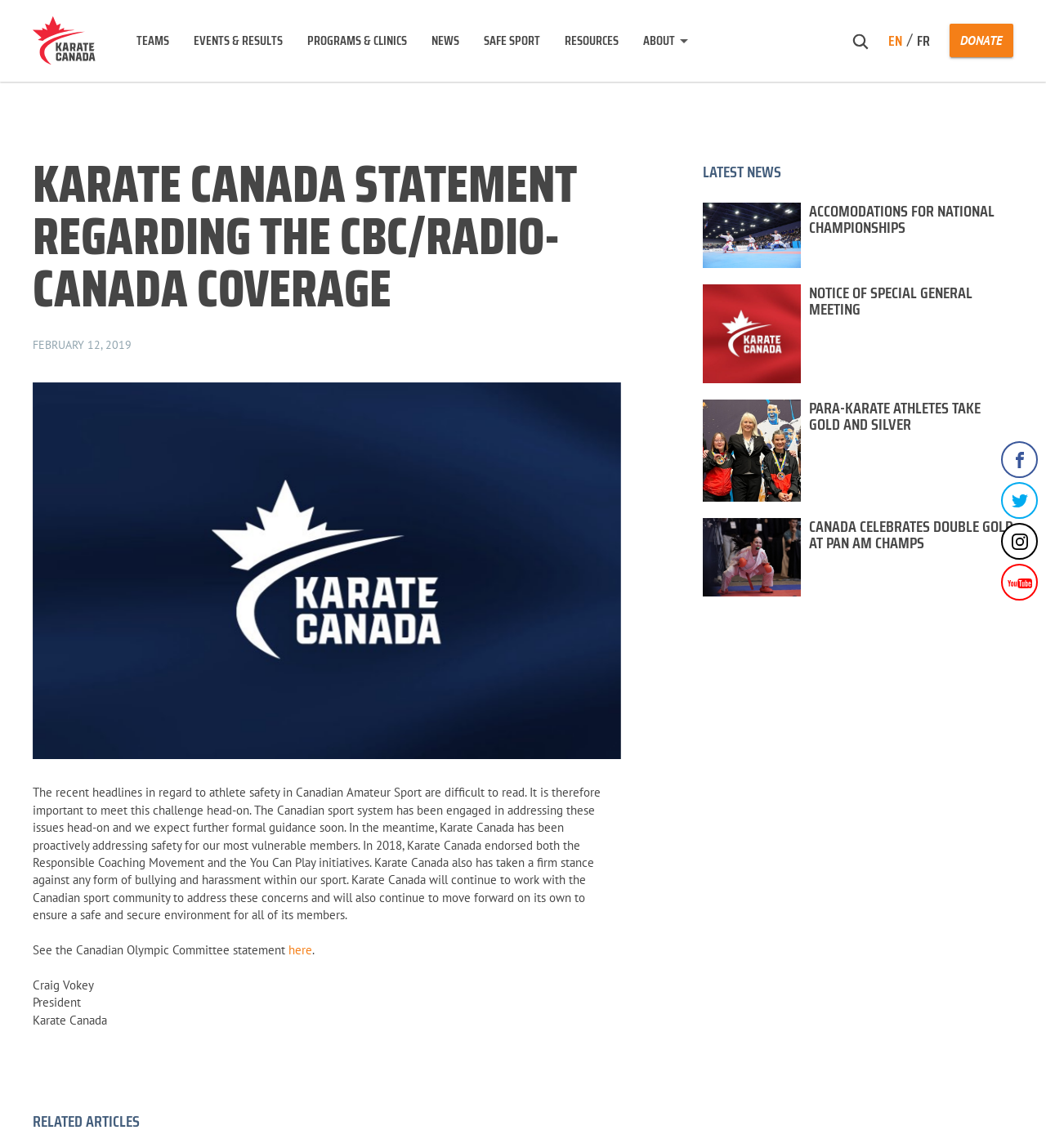What is the purpose of the search box?
From the image, respond using a single word or phrase.

to search the website